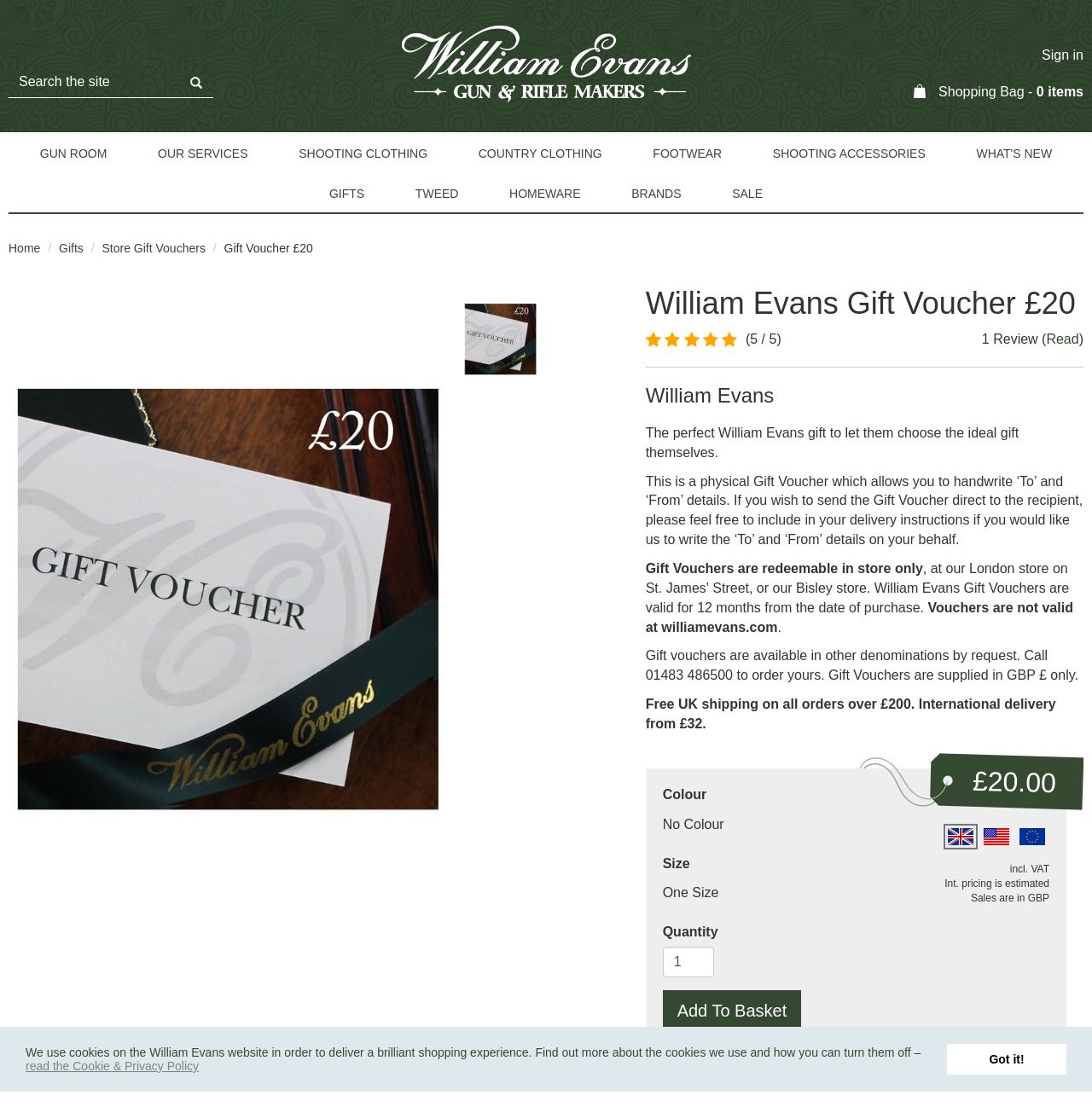What is the default quantity of the gift voucher?
From the image, respond with a single word or phrase.

1